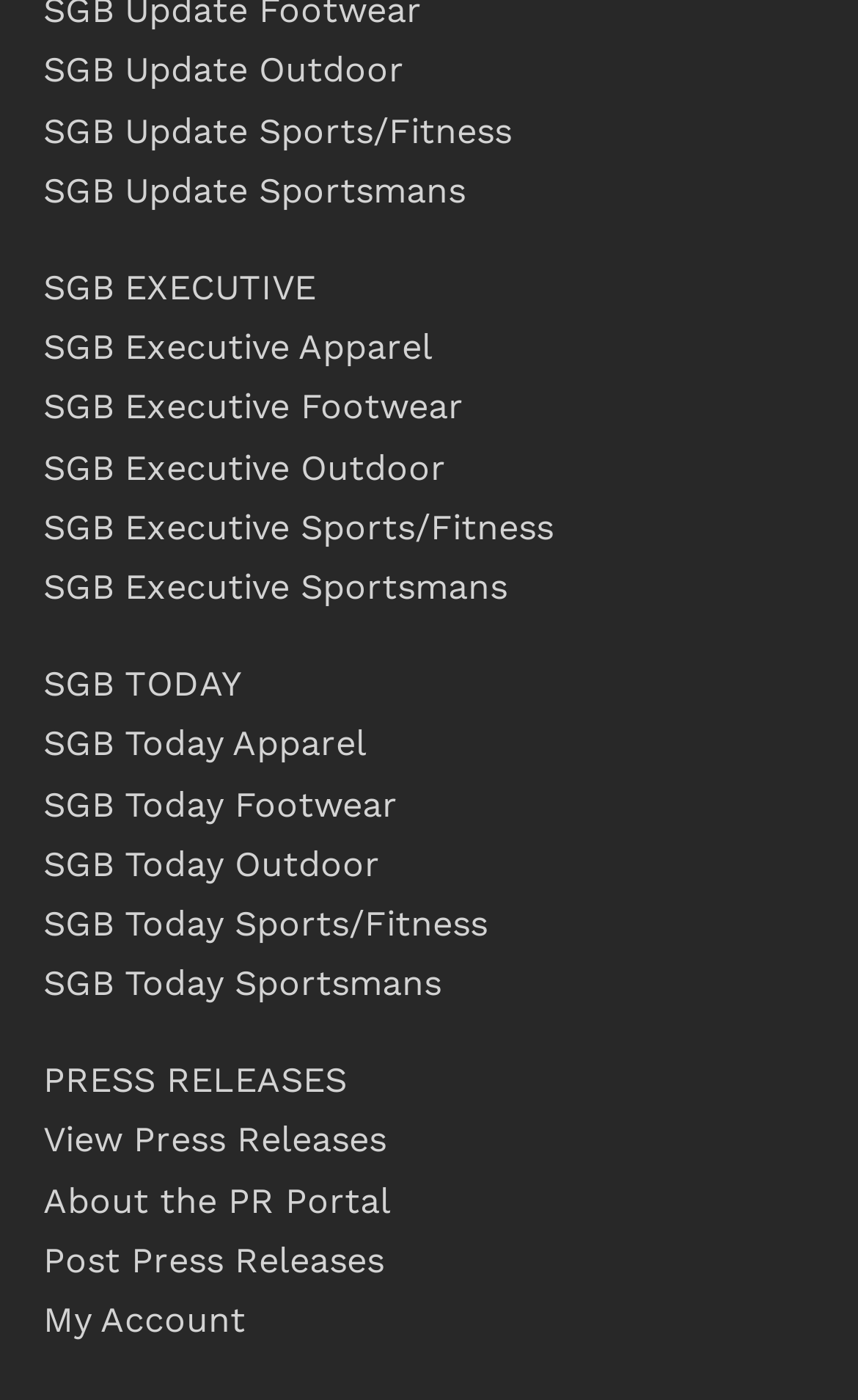Could you locate the bounding box coordinates for the section that should be clicked to accomplish this task: "Go to next post".

None